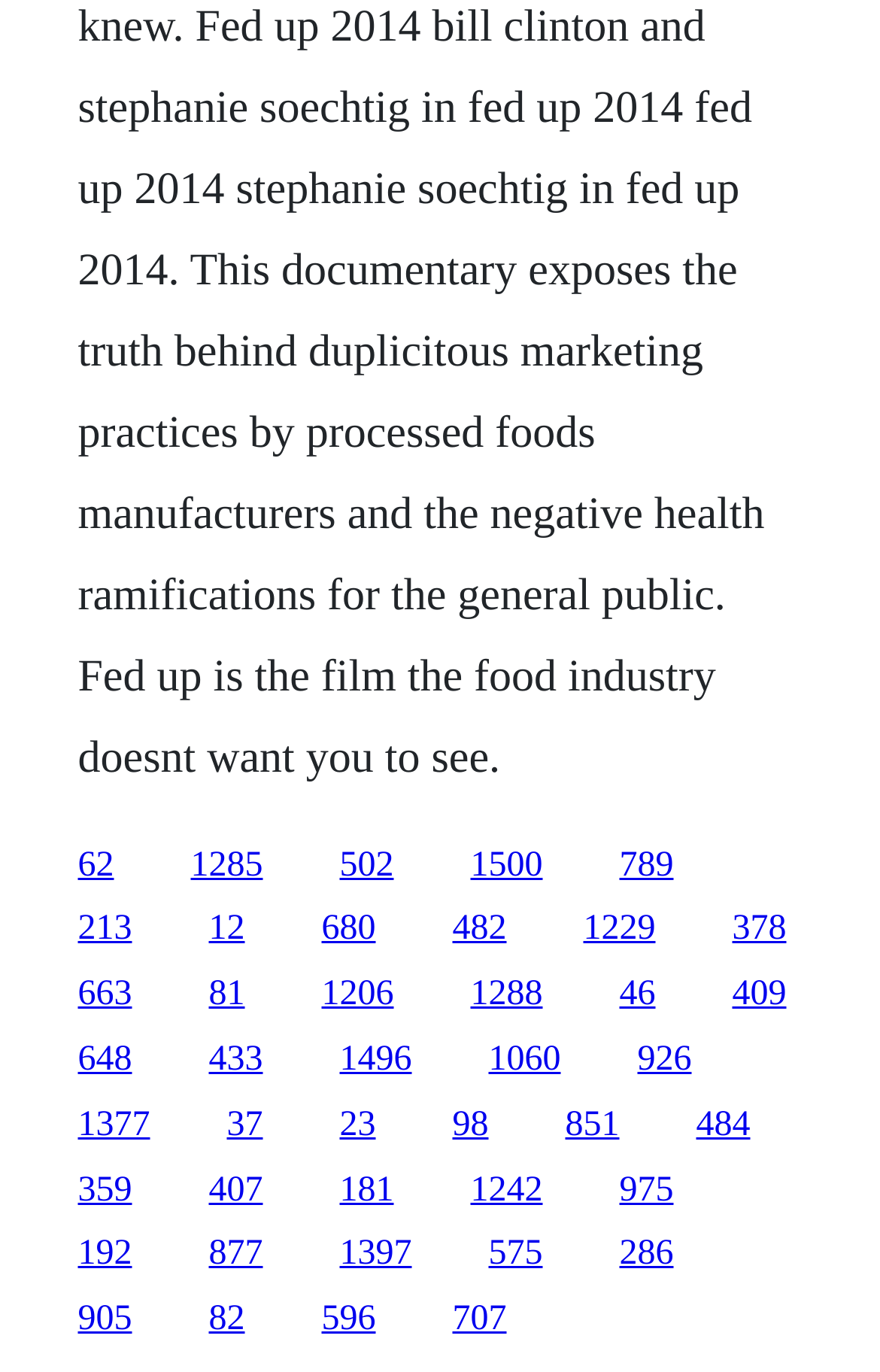Identify the bounding box coordinates for the region of the element that should be clicked to carry out the instruction: "check the 789 link". The bounding box coordinates should be four float numbers between 0 and 1, i.e., [left, top, right, bottom].

[0.704, 0.616, 0.765, 0.644]